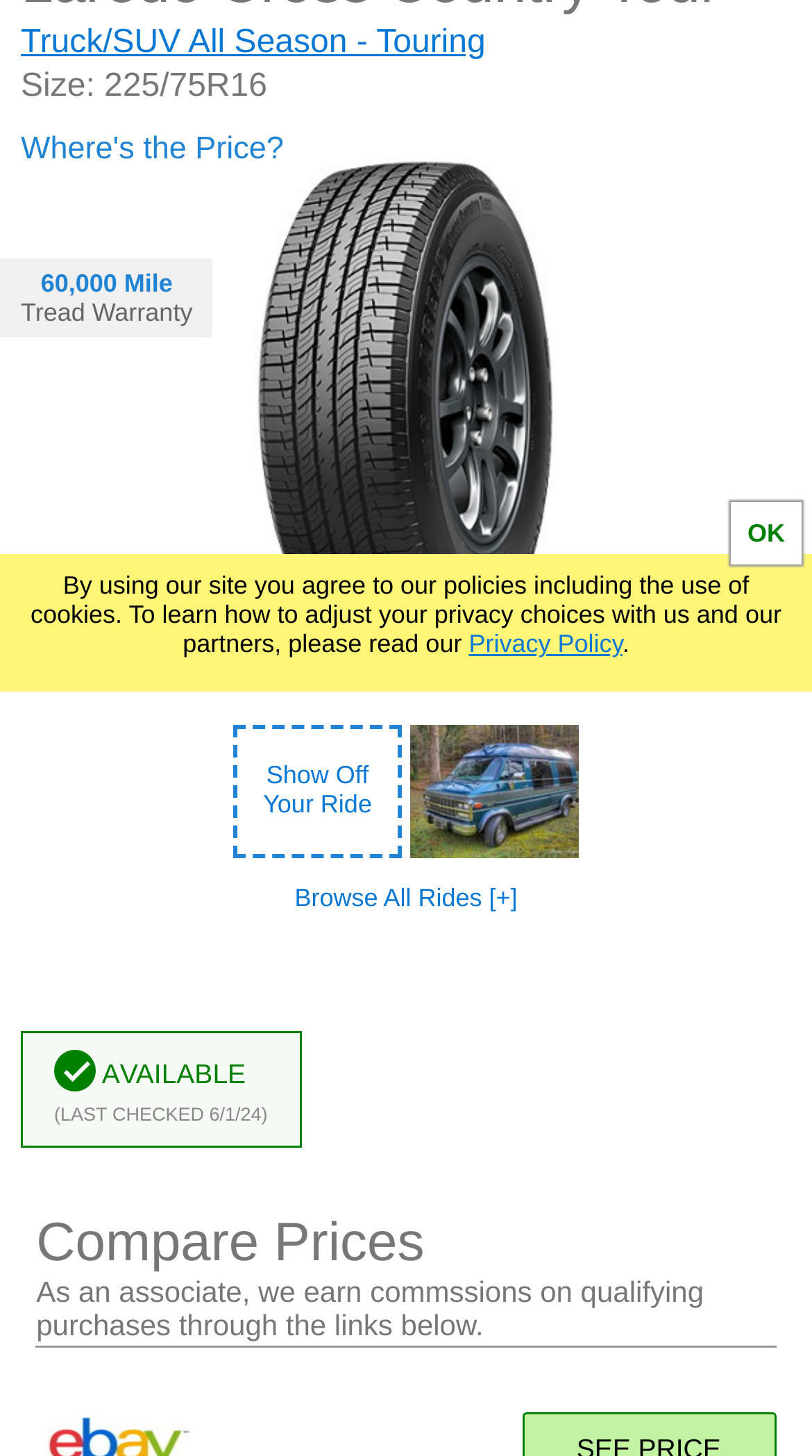Locate the bounding box coordinates of the UI element described by: "Show OffYour Ride". Provide the coordinates as four float numbers between 0 and 1, formatted as [left, top, right, bottom].

[0.292, 0.5, 0.491, 0.586]